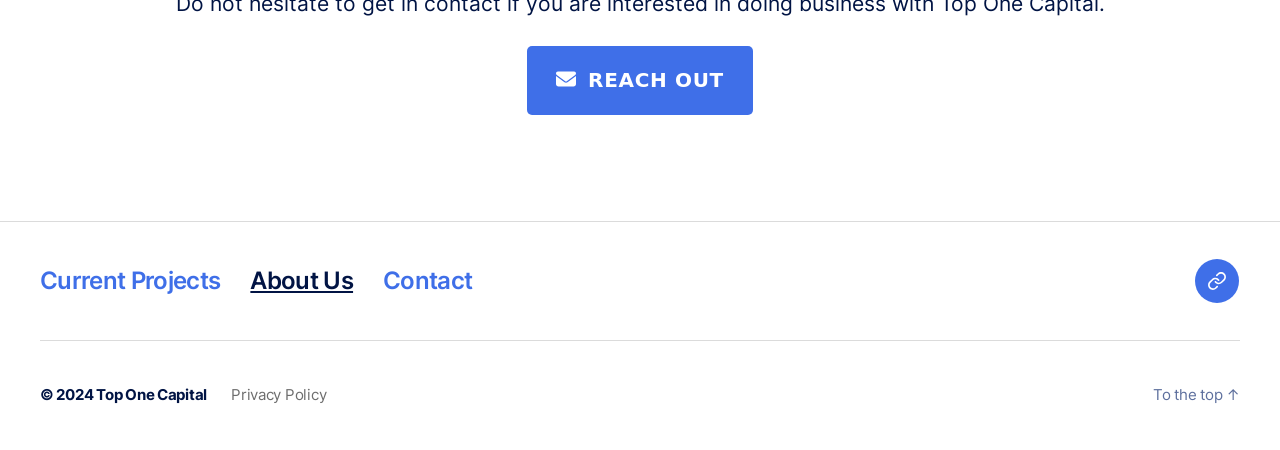How many social links are there?
Answer the question using a single word or phrase, according to the image.

1